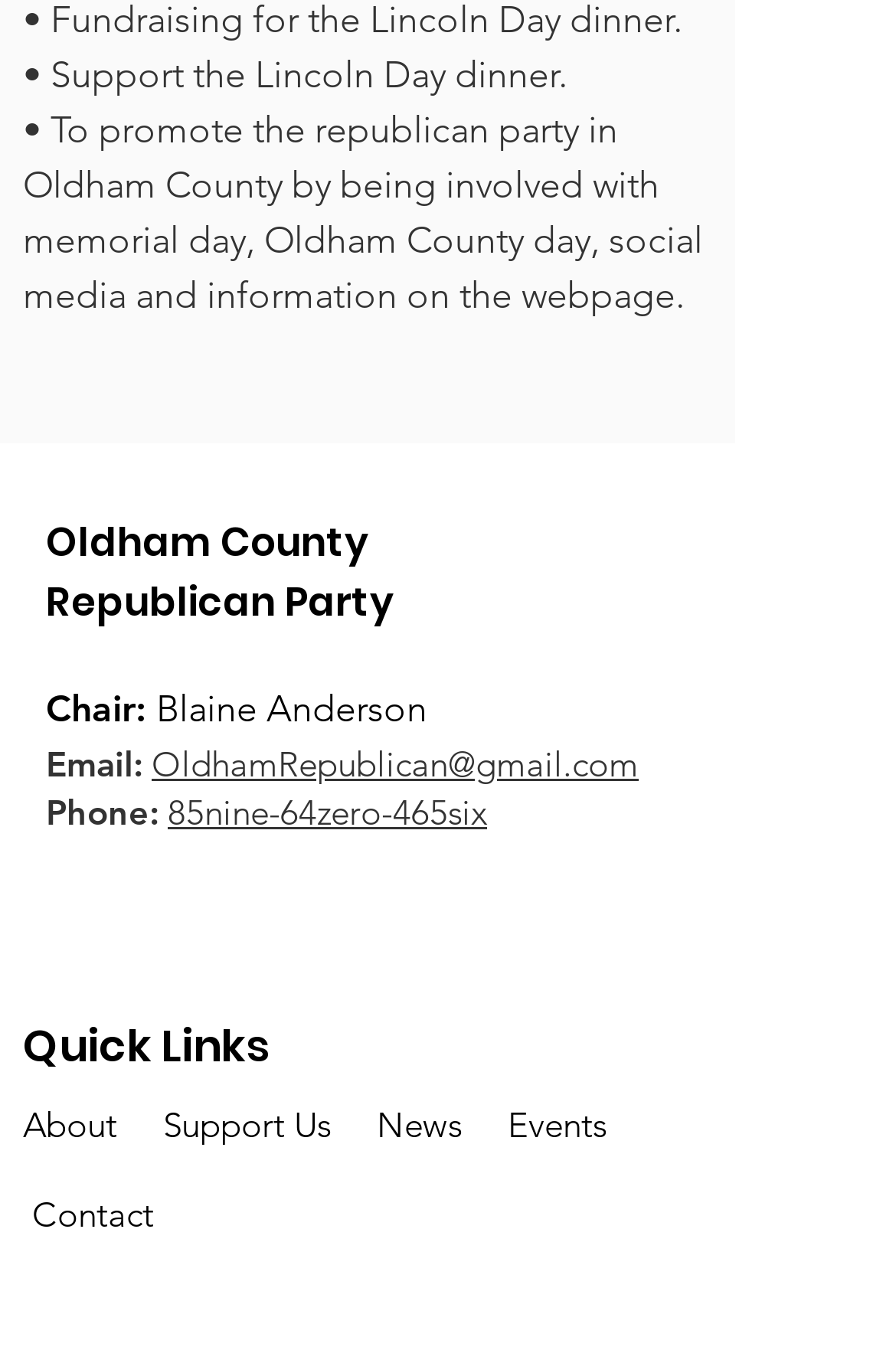Locate the bounding box for the described UI element: "Events". Ensure the coordinates are four float numbers between 0 and 1, formatted as [left, top, right, bottom].

[0.026, 0.817, 0.708, 0.916]